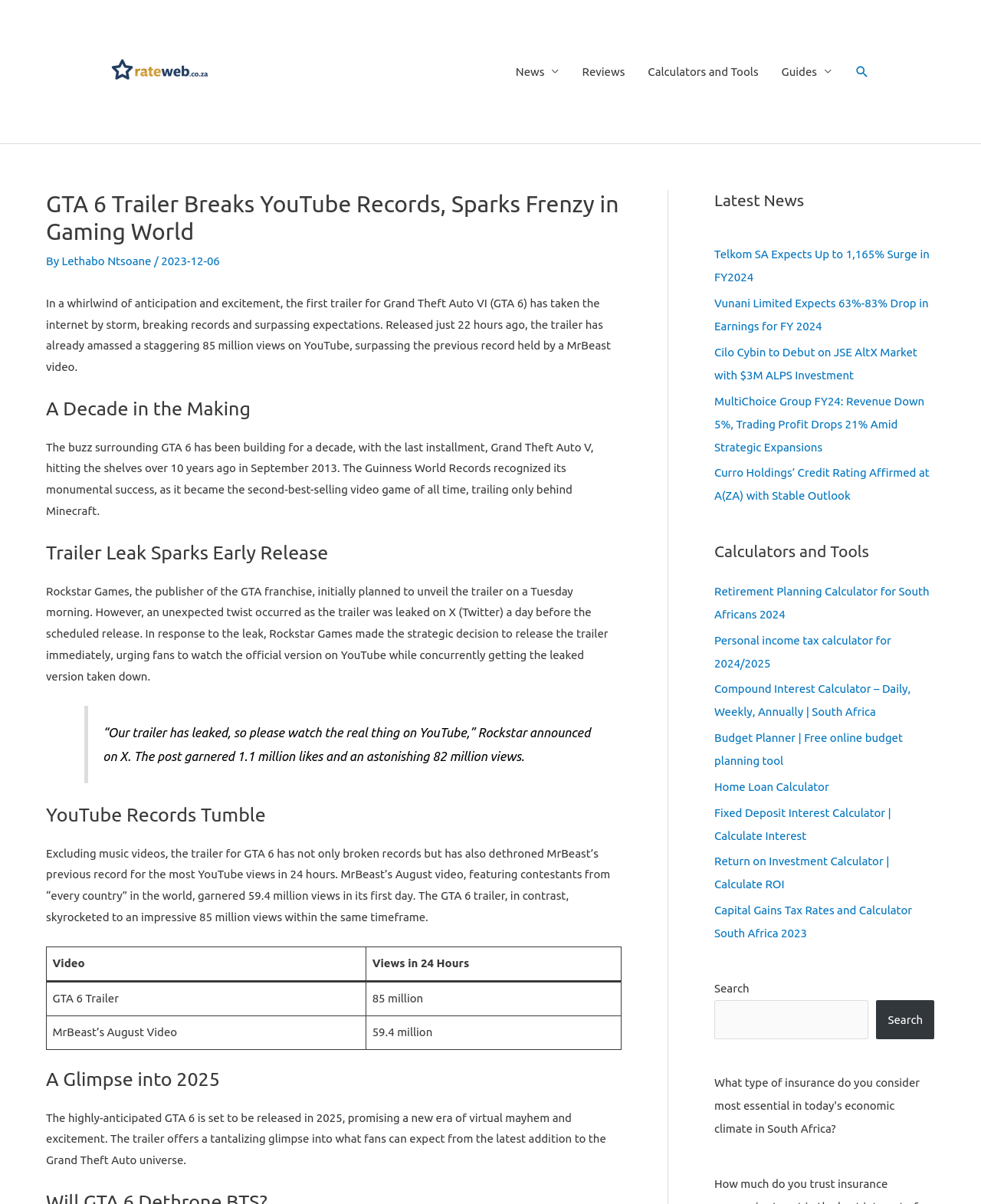Describe all the key features of the webpage in detail.

The webpage is about the record-breaking trailer of Grand Theft Auto 6 (GTA 6) and its impact on the gaming world. At the top, there is a navigation bar with links to "News", "Reviews", "Calculators and Tools", and "Guides". Below the navigation bar, there is a header section with a logo and a search icon link.

The main content of the webpage is divided into several sections. The first section has a heading "GTA 6 Trailer Breaks YouTube Records, Sparks Frenzy in Gaming World" and a subheading "By Lethabo Ntsoane / 2023-12-06". This section describes the record-breaking views of the GTA 6 trailer on YouTube.

The next section has a heading "A Decade in the Making" and discusses the anticipation and excitement surrounding GTA 6, which has been building for a decade. This section is followed by another section with a heading "Trailer Leak Sparks Early Release", which explains how the trailer was leaked on Twitter and Rockstar Games' response to it.

The subsequent sections have headings "YouTube Records Tumble", "A Glimpse into 2025", and provide more information about the trailer's record-breaking views and the game's expected release in 2025.

On the right side of the webpage, there are three complementary sections. The first section has a heading "Latest News" and lists several news articles. The second section has a heading "Calculators and Tools" and provides links to various calculators and tools, such as a retirement planning calculator, personal income tax calculator, and compound interest calculator. The third section has a search bar with a button to search the website.

Overall, the webpage is focused on providing information about the GTA 6 trailer and its impact on the gaming world, with additional sections providing news and tools related to finance and gaming.